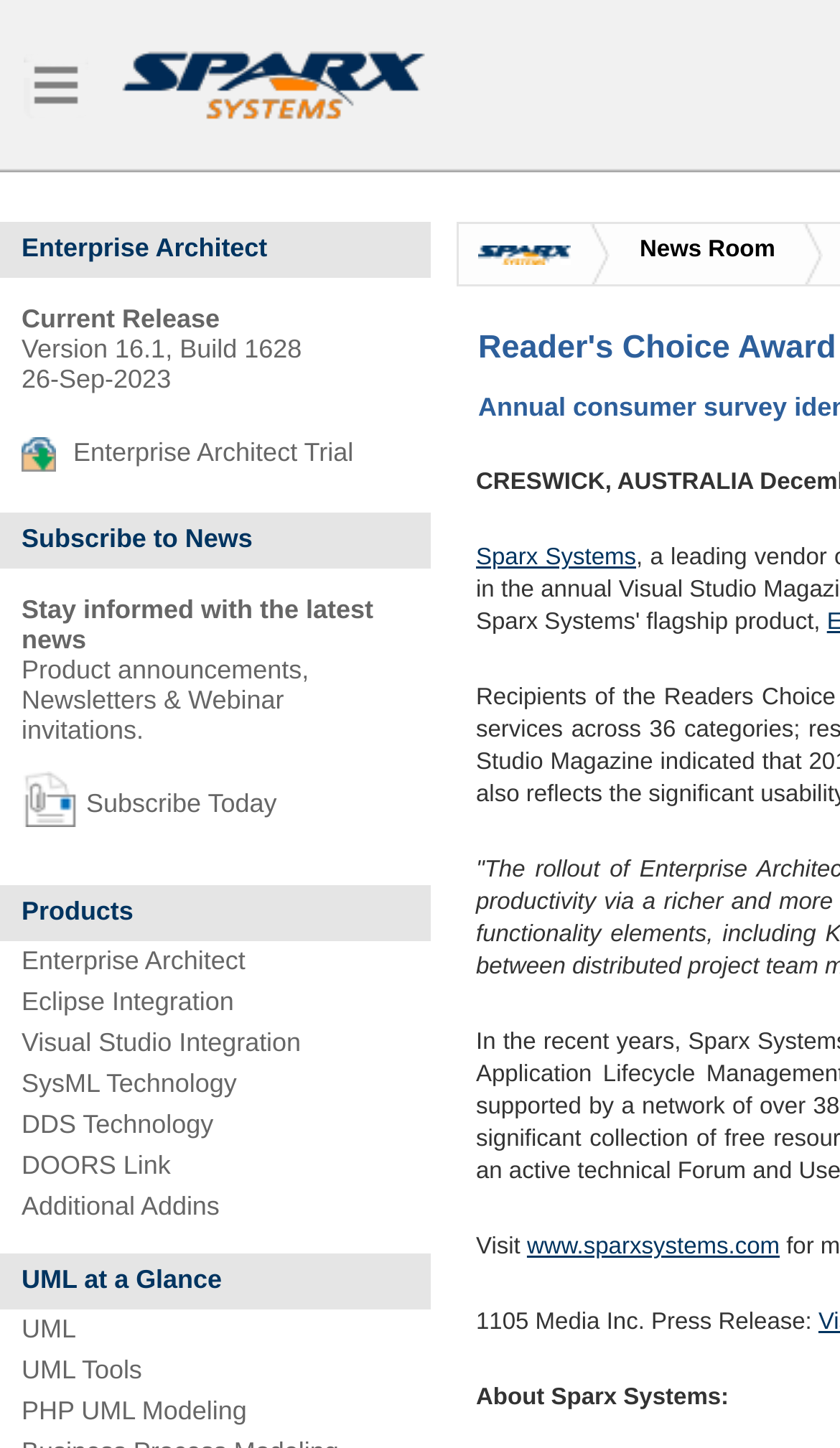Please specify the bounding box coordinates of the clickable region necessary for completing the following instruction: "Visit Sparx Systems website". The coordinates must consist of four float numbers between 0 and 1, i.e., [left, top, right, bottom].

[0.627, 0.852, 0.928, 0.87]